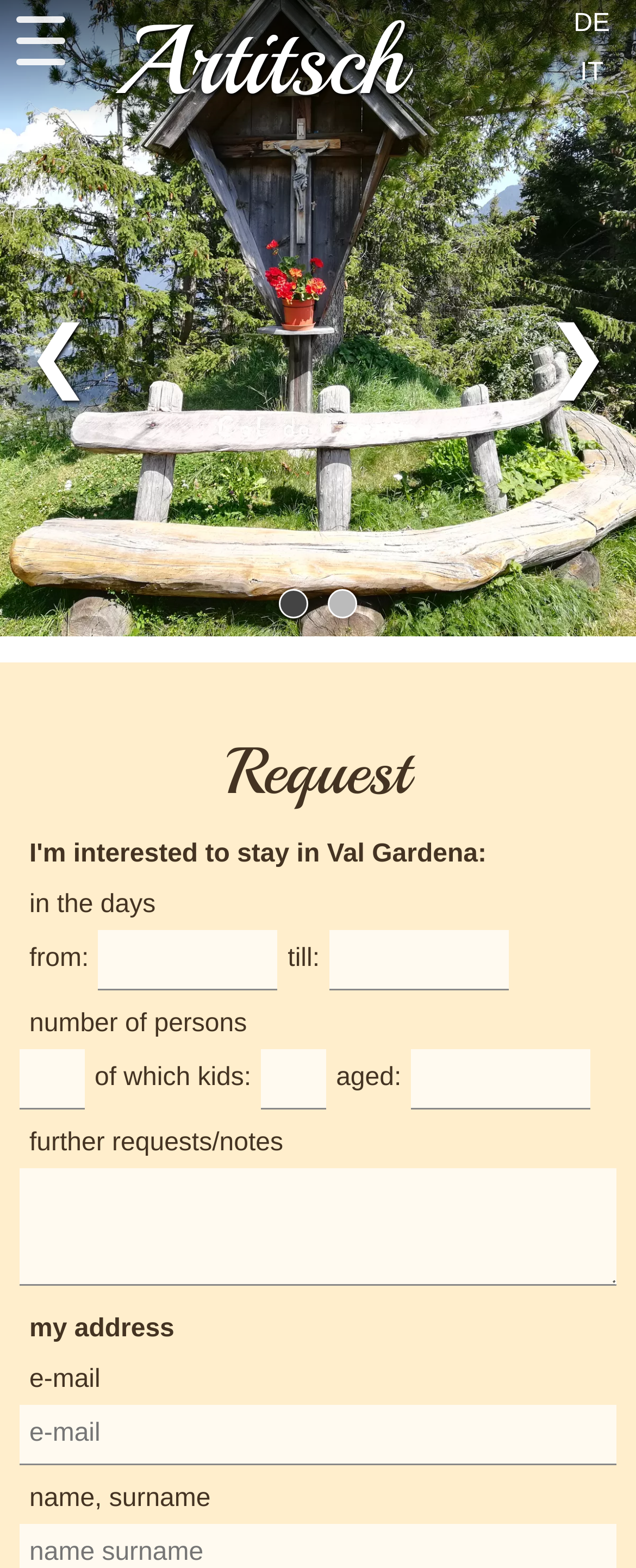Please specify the bounding box coordinates of the clickable section necessary to execute the following command: "open the menu".

[0.026, 0.01, 0.103, 0.042]